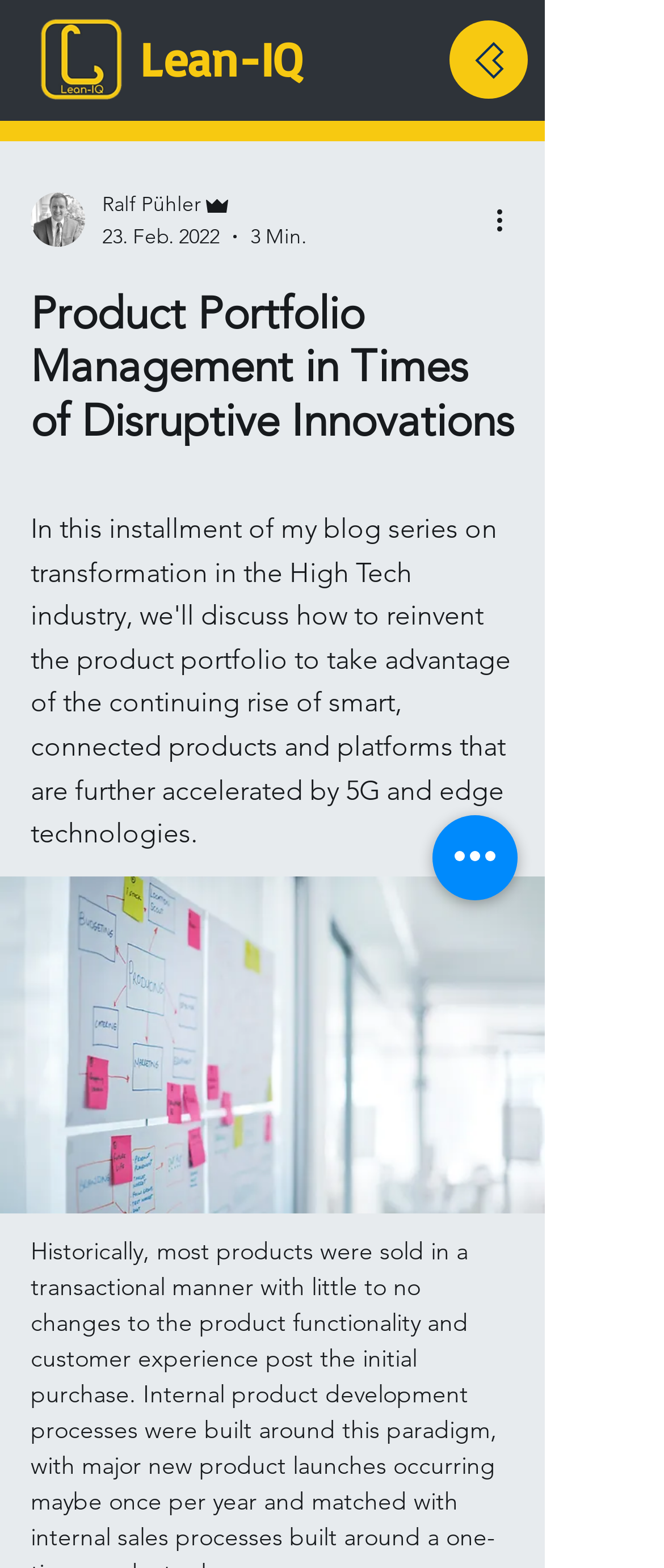Given the content of the image, can you provide a detailed answer to the question?
What is the date of the article?

The date of the article can be found by looking at the generic element '23. Feb. 2022' which is located below the generic element 'Ralf Pühler' and above the generic element '3 Min.'.